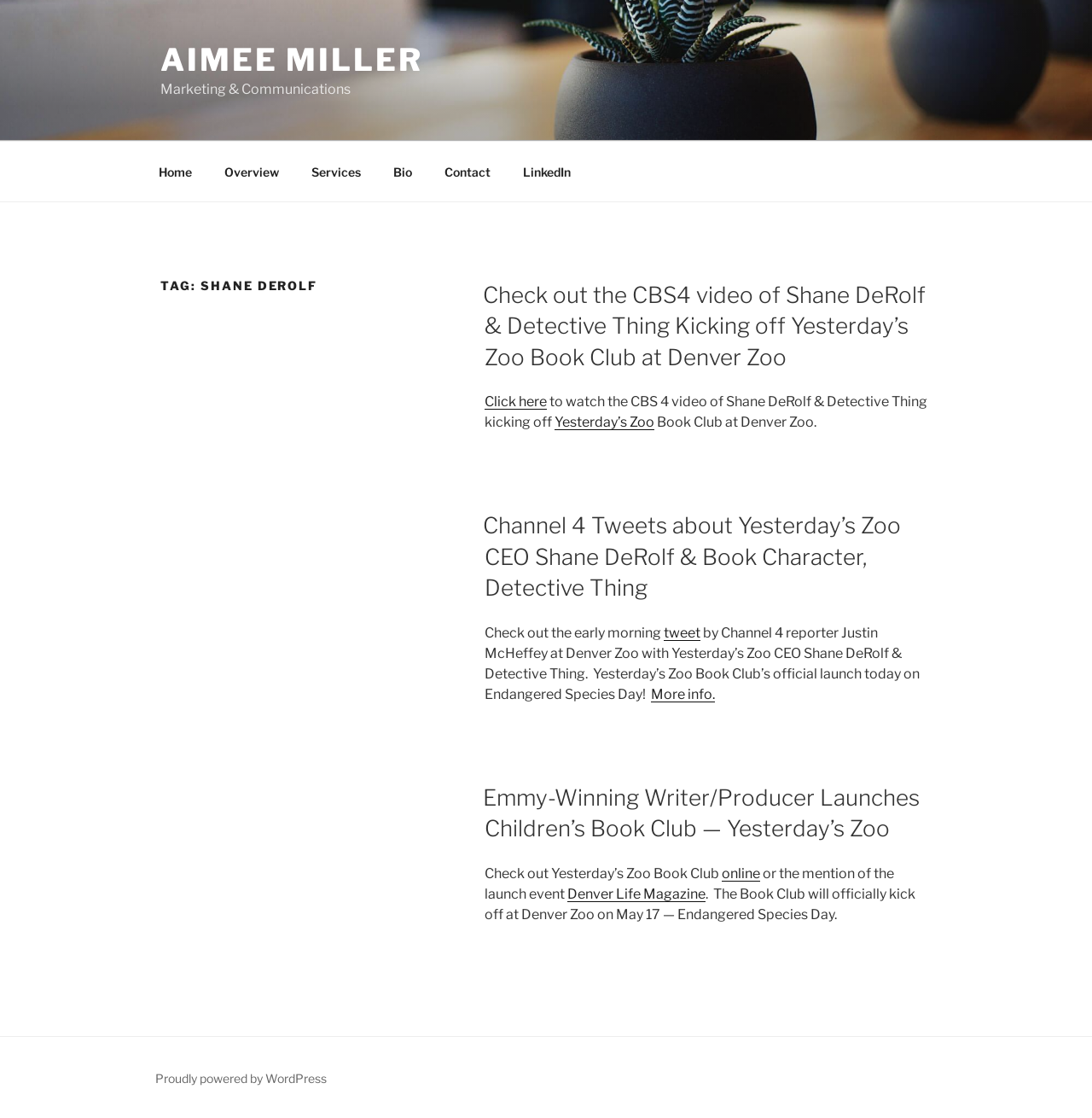Respond to the following query with just one word or a short phrase: 
What is the platform that powers the website?

WordPress